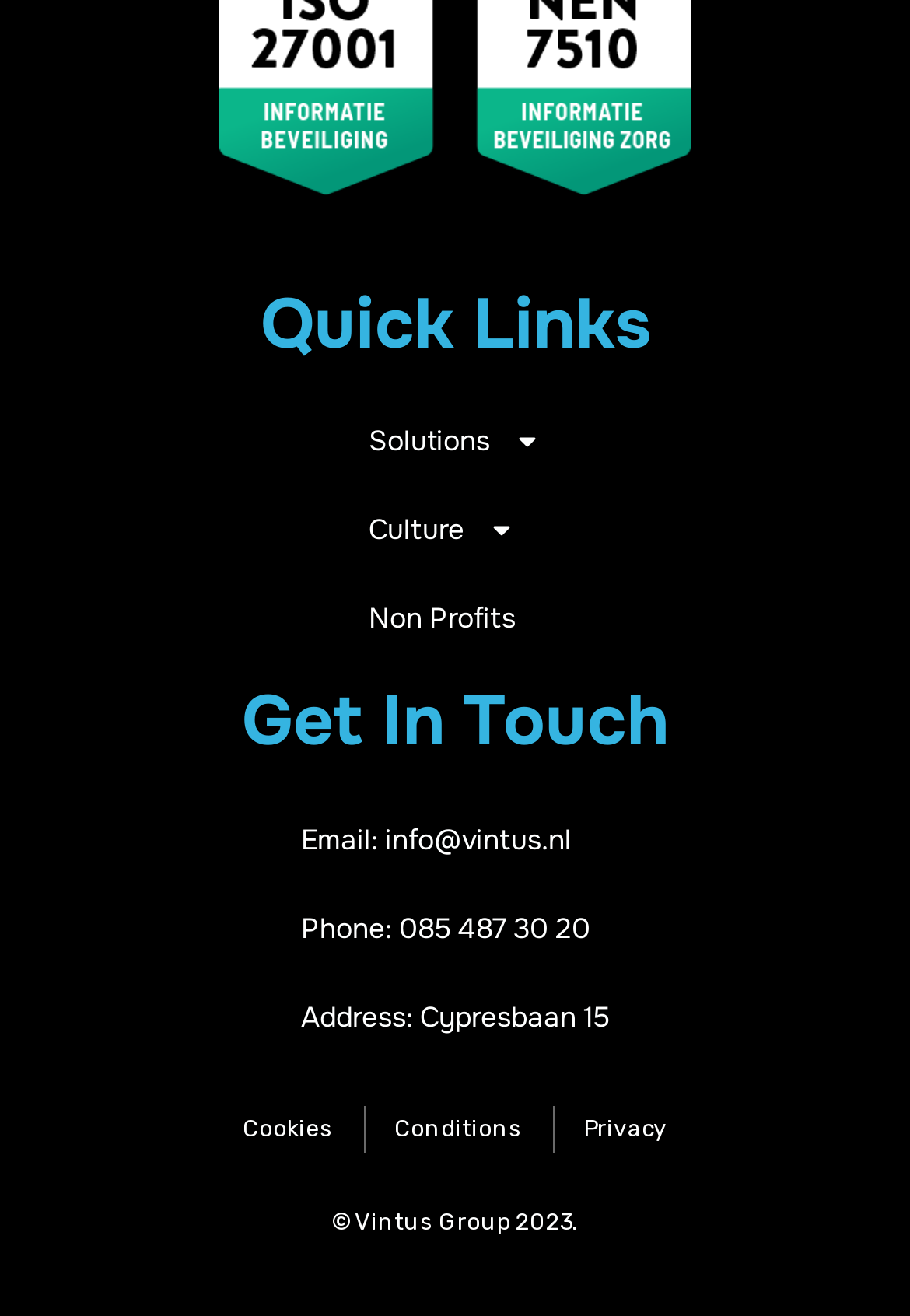Given the webpage screenshot and the description, determine the bounding box coordinates (top-left x, top-left y, bottom-right x, bottom-right y) that define the location of the UI element matching this description: Privacy

[0.641, 0.841, 0.733, 0.877]